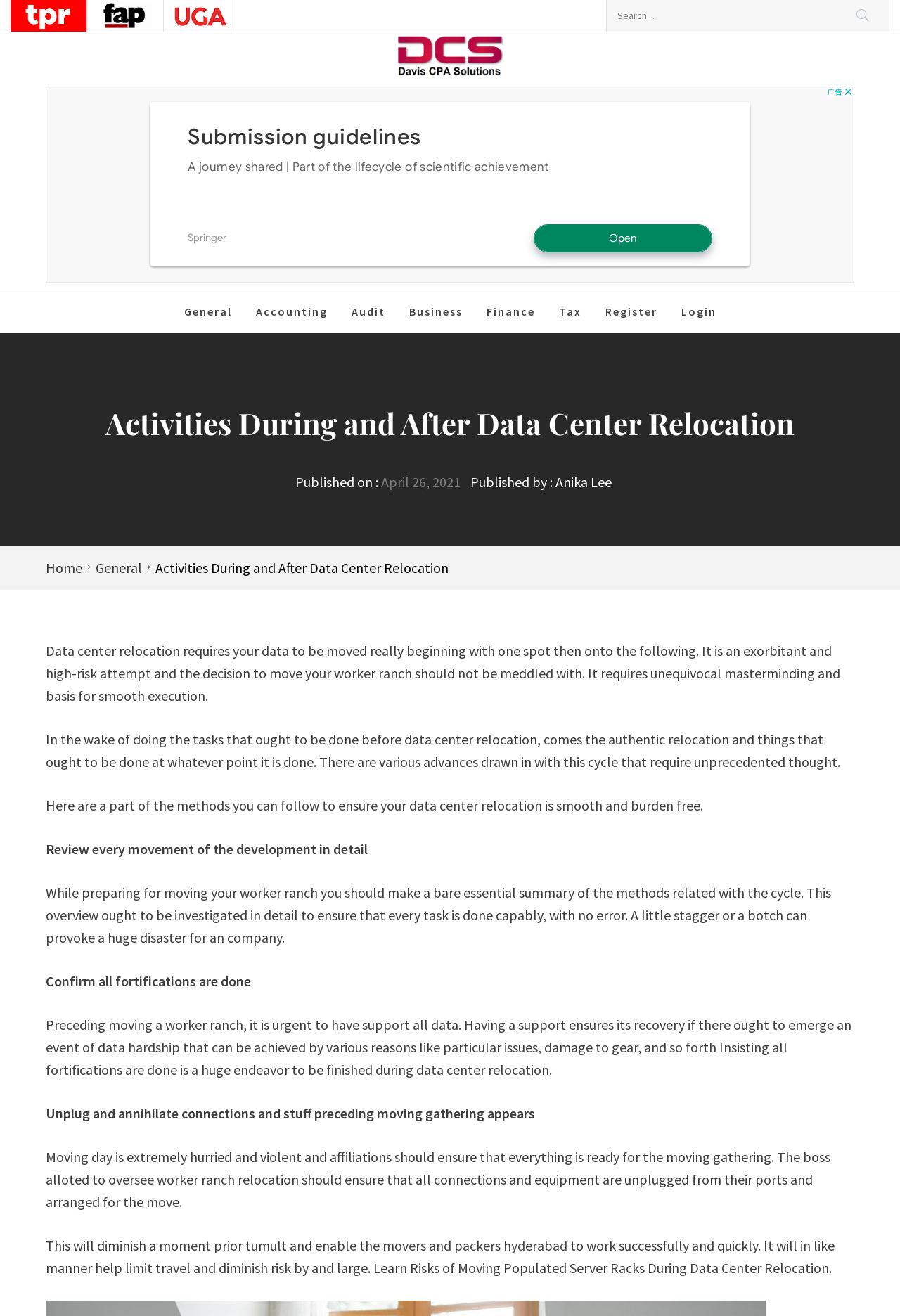Offer a thorough description of the webpage.

The webpage is about data center relocation, with a focus on the activities during and after the relocation process. At the top, there are three links with corresponding images, labeled "TPR", "FAP", and "UGA", aligned horizontally. Below these links, there is a search bar with a "Search" button to the right. 

On the left side, there is an advertisement iframe. Below the advertisement, there are seven links labeled "General", "Accounting", "Audit", "Business", "Finance", "Tax", and "Register", arranged vertically. 

The main content of the webpage is divided into sections. The first section has a heading "Activities During and After Data Center Relocation" and provides an introduction to the topic. Below the heading, there is a publication date and author information. 

The next section is a navigation menu, also known as breadcrumbs, showing the path from the homepage to the current page. 

The main article is divided into several paragraphs, discussing the importance of careful planning and execution during data center relocation. The article provides tips and guidelines for a smooth relocation process, including reviewing every step of the process, confirming all backups are done, unplugging and dismantling connections and equipment before moving, and more. There are also links to related topics, such as "authentic relocation" and "movers and packers hyderabad".